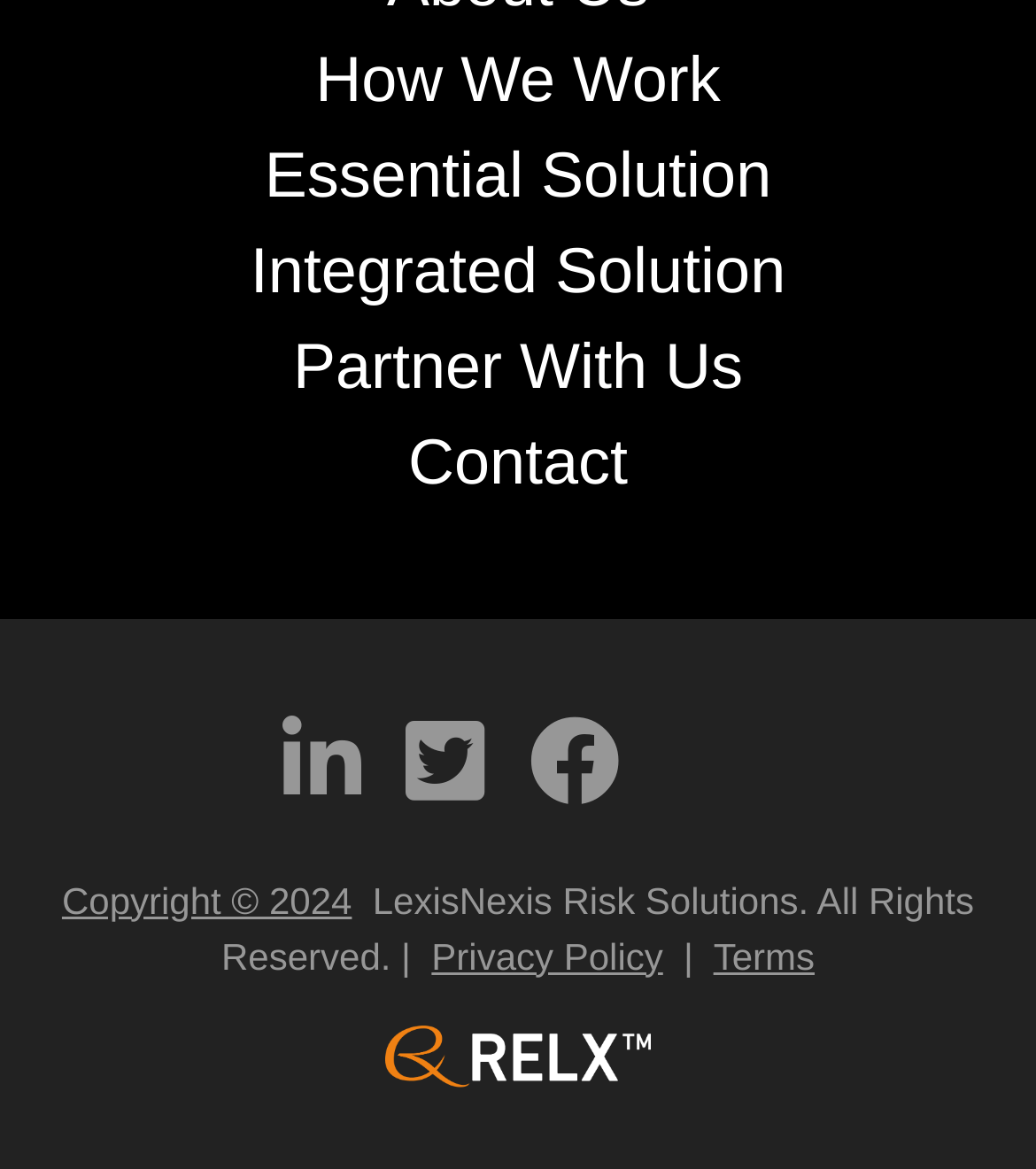What are the terms and conditions links?
Refer to the image and provide a thorough answer to the question.

The terms and conditions links can be found in the link elements with the OCR texts 'Privacy Policy' and 'Terms' at coordinates [0.417, 0.799, 0.64, 0.836] and [0.689, 0.799, 0.786, 0.836] respectively.